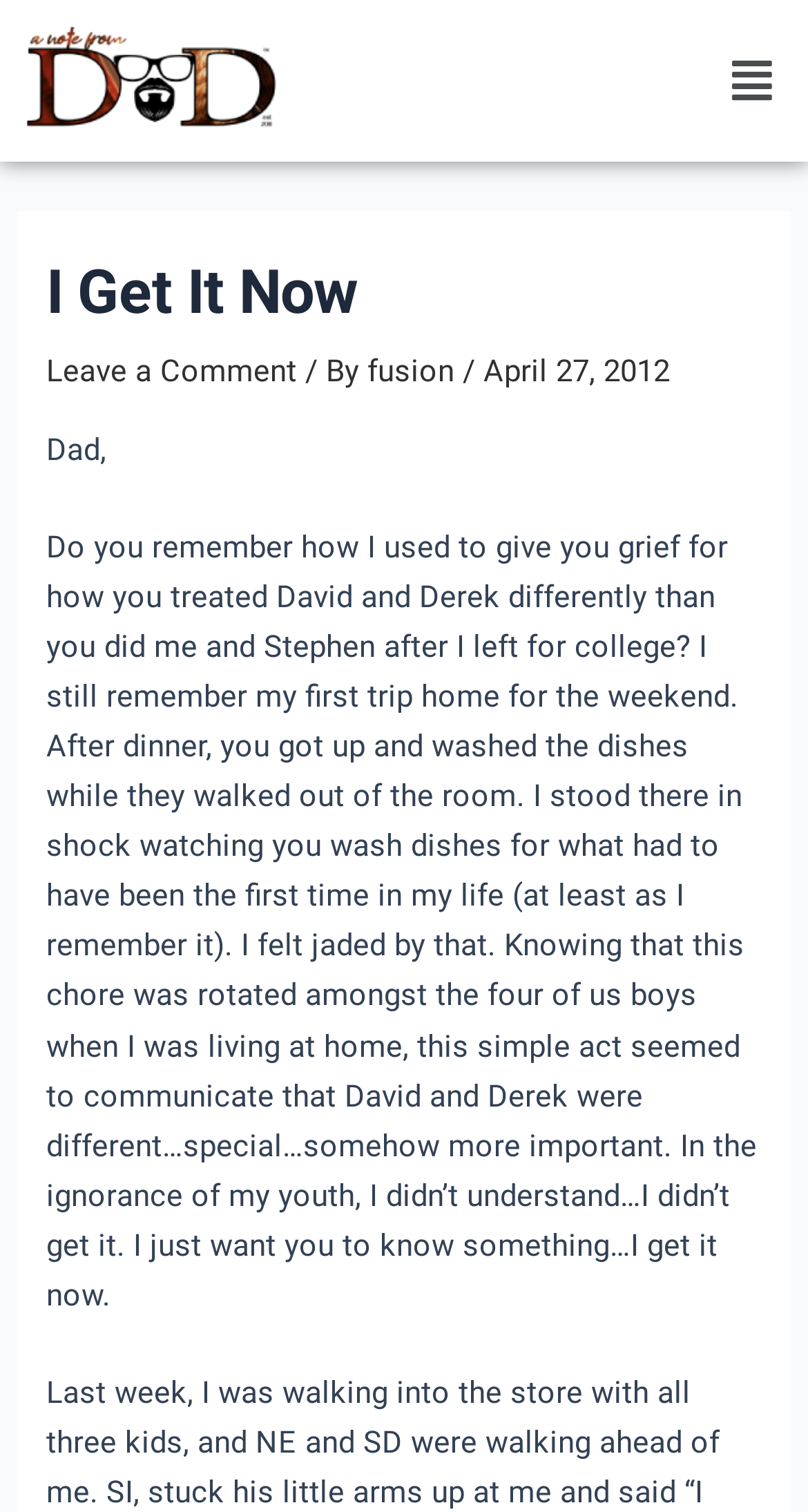What is the date of the article?
Please provide a detailed and comprehensive answer to the question.

The date of the article can be found in the header section of the webpage, which is a static text with the date 'April 27, 2012'.